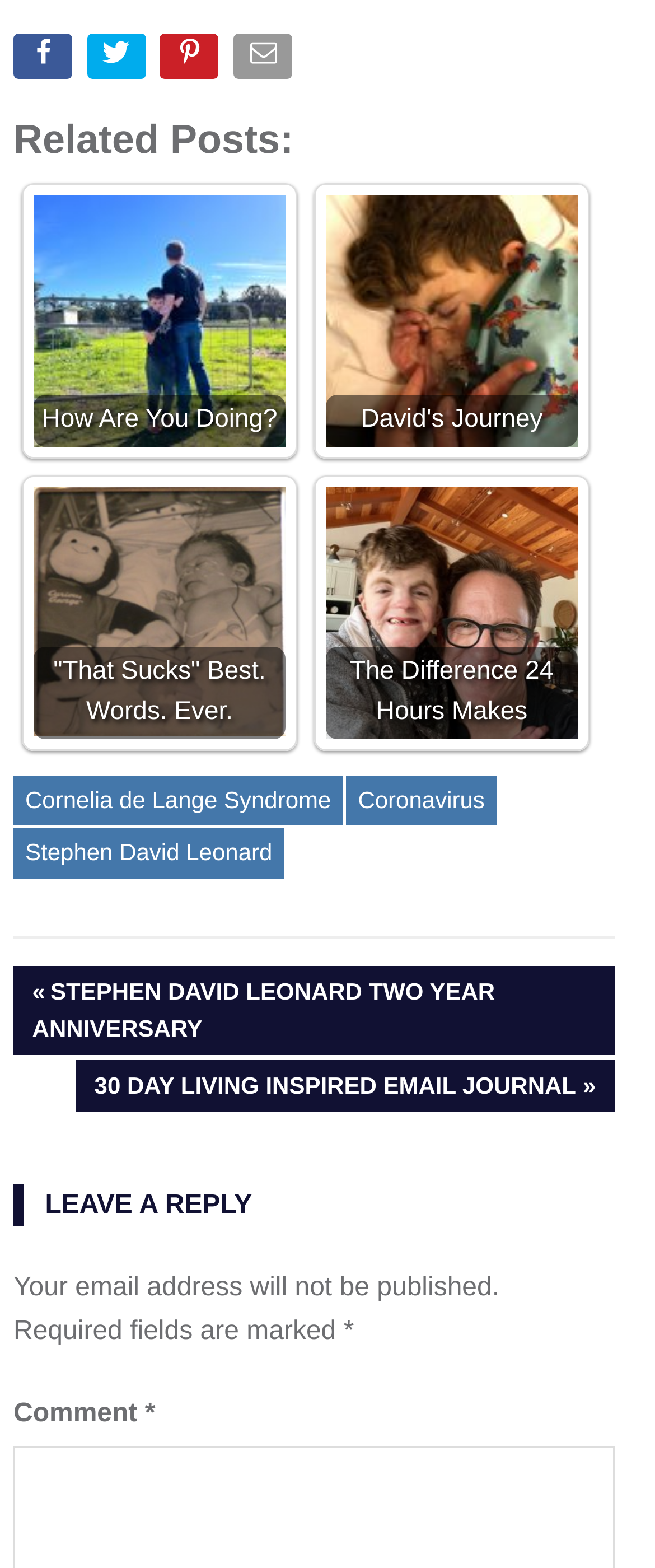Find the bounding box coordinates of the element you need to click on to perform this action: 'Read related post 'How Are You Doing?''. The coordinates should be represented by four float values between 0 and 1, in the format [left, top, right, bottom].

[0.051, 0.124, 0.436, 0.285]